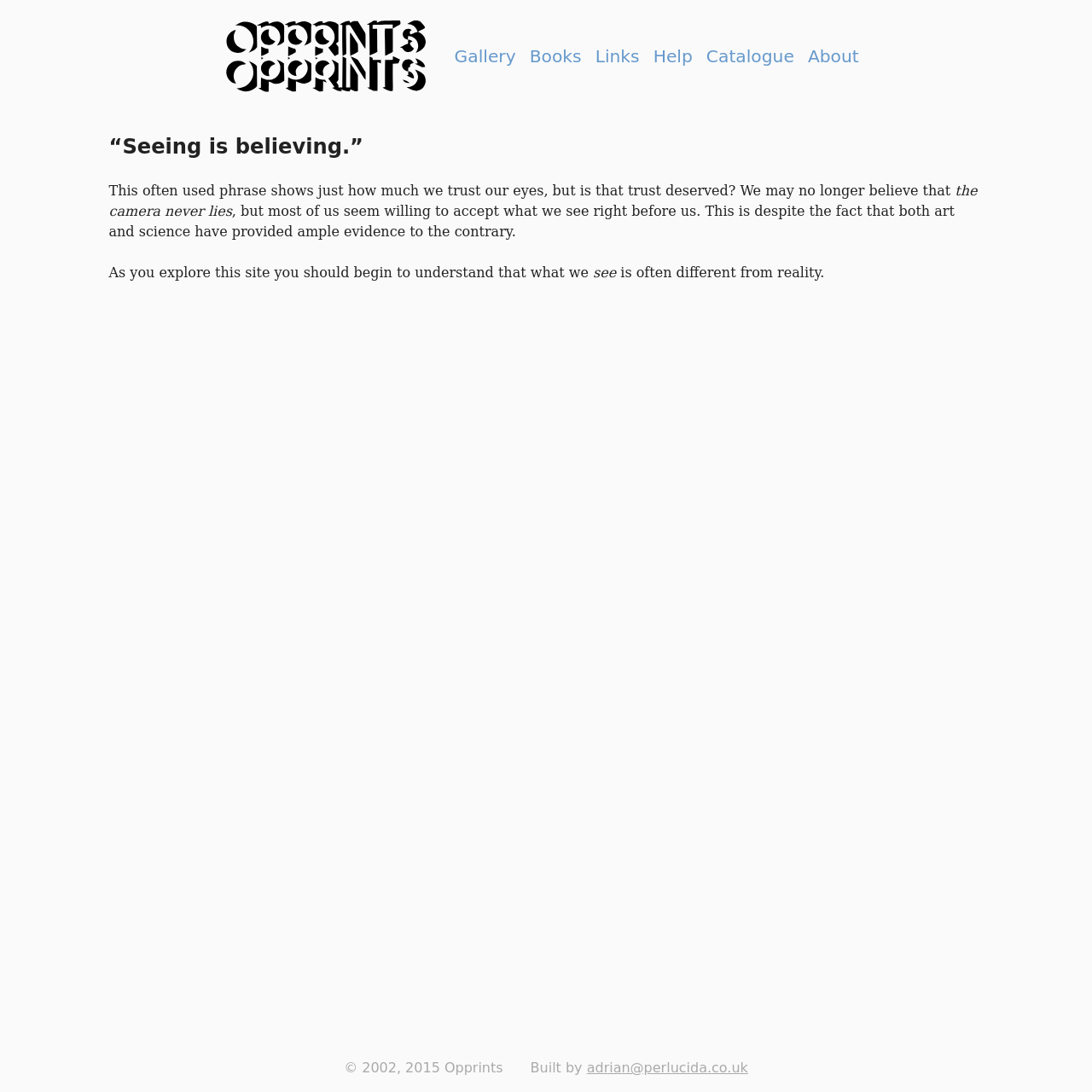What is the year of copyright?
Refer to the image and respond with a one-word or short-phrase answer.

2002, 2015